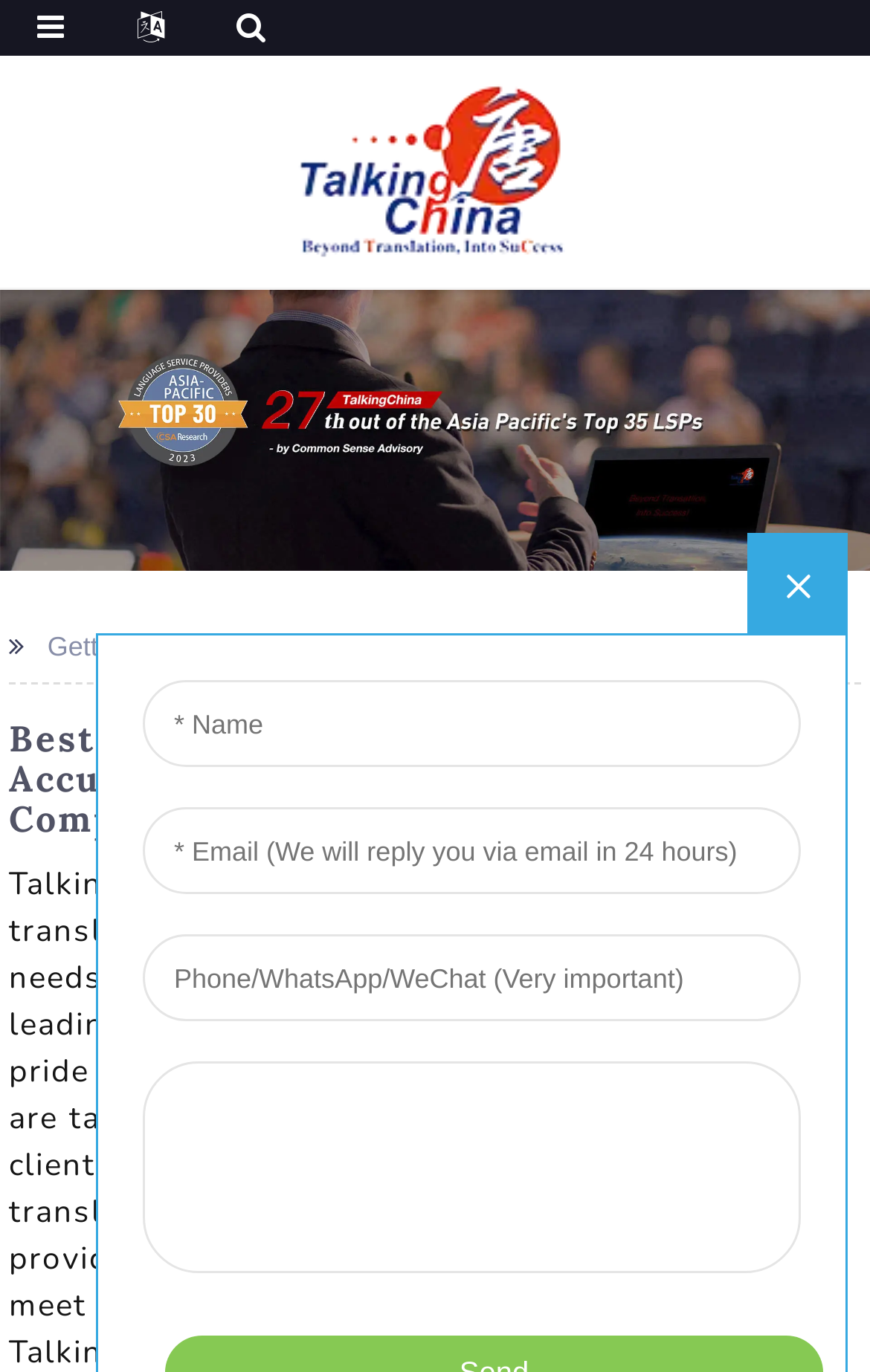Using the webpage screenshot, find the UI element described by Chinese Translation Company. Provide the bounding box coordinates in the format (top-left x, top-left y, bottom-right x, bottom-right y), ensuring all values are floating point numbers between 0 and 1.

[0.35, 0.46, 0.763, 0.483]